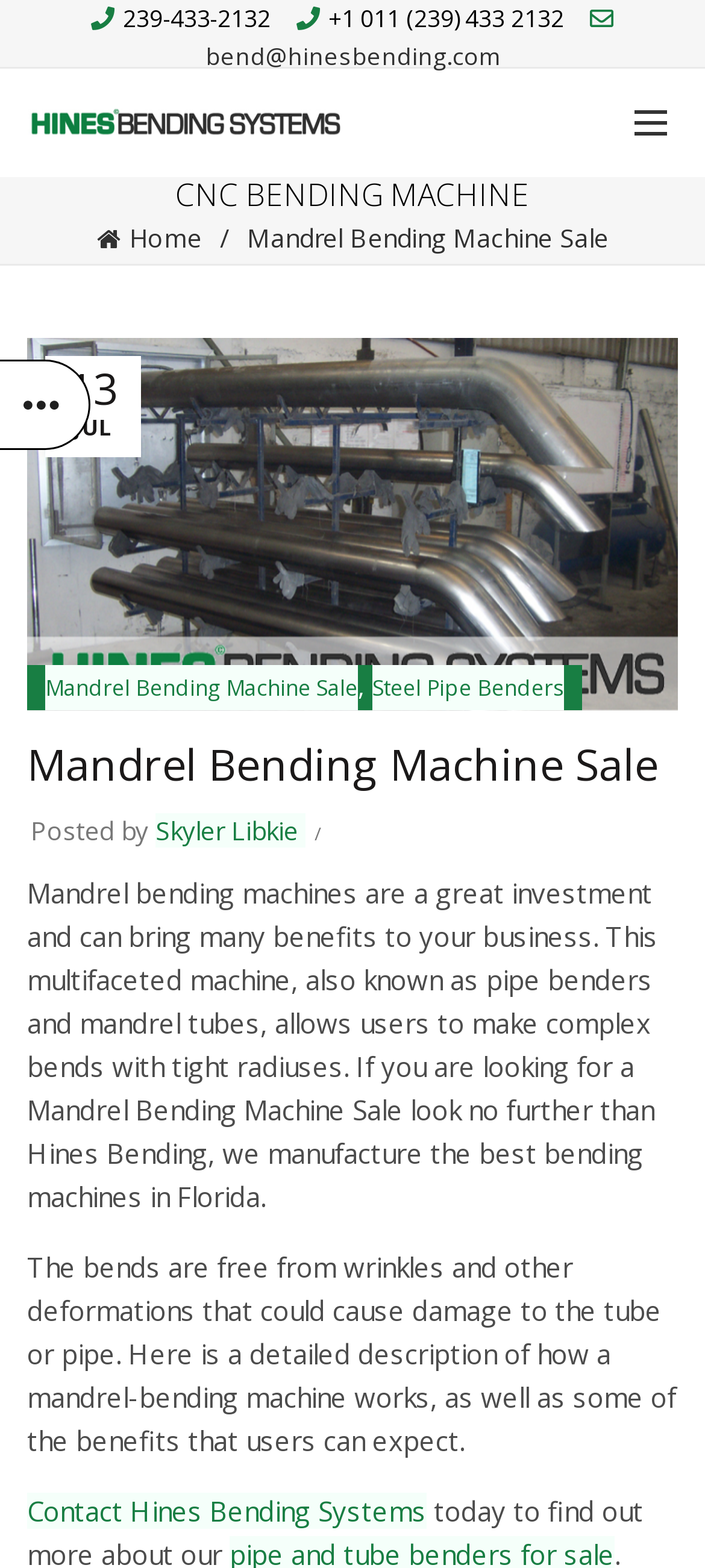Provide a short, one-word or phrase answer to the question below:
What is the name of the company that manufactures bending machines?

Hines Bending